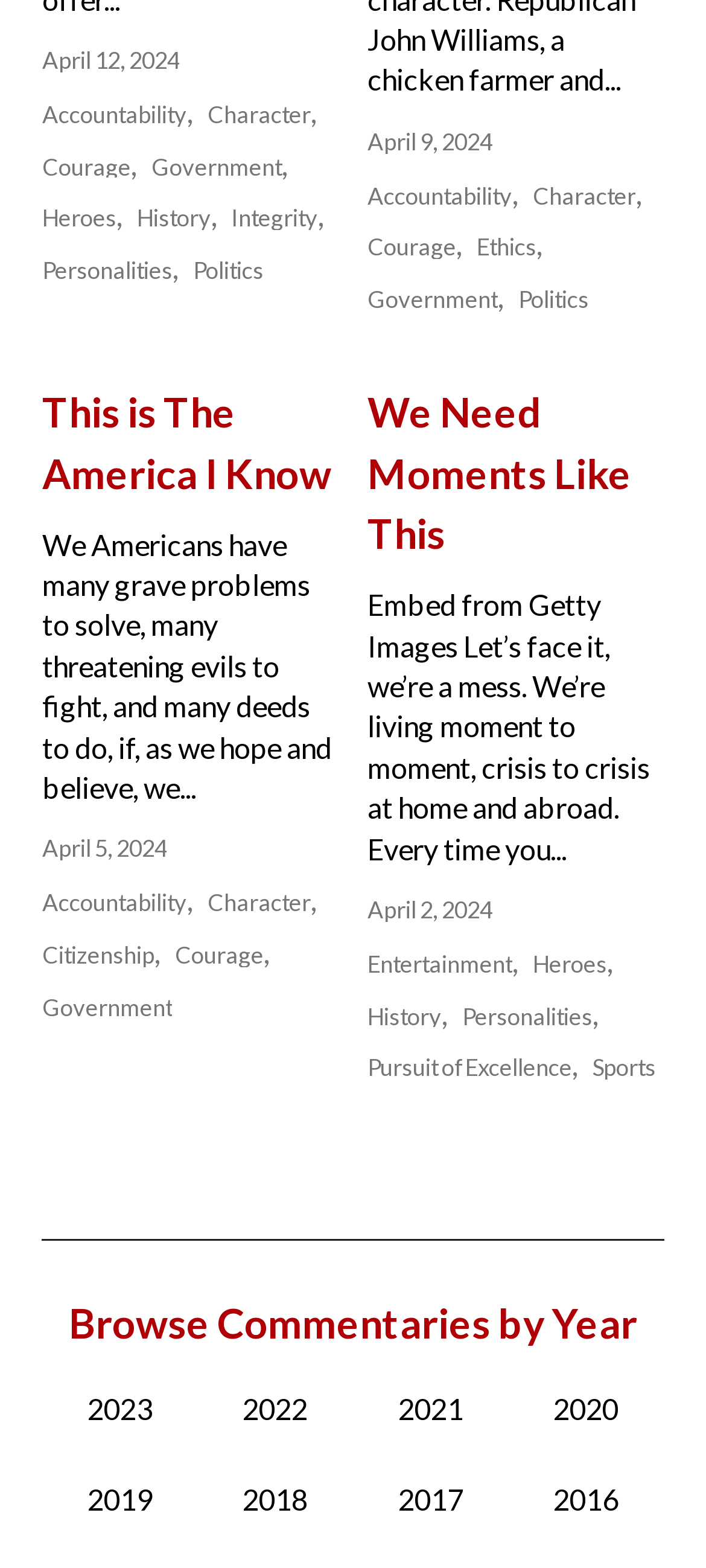What is the title of the second article?
Using the image, provide a detailed and thorough answer to the question.

The second article is located below the first article, and its title is specified as 'We Need Moments Like This'.